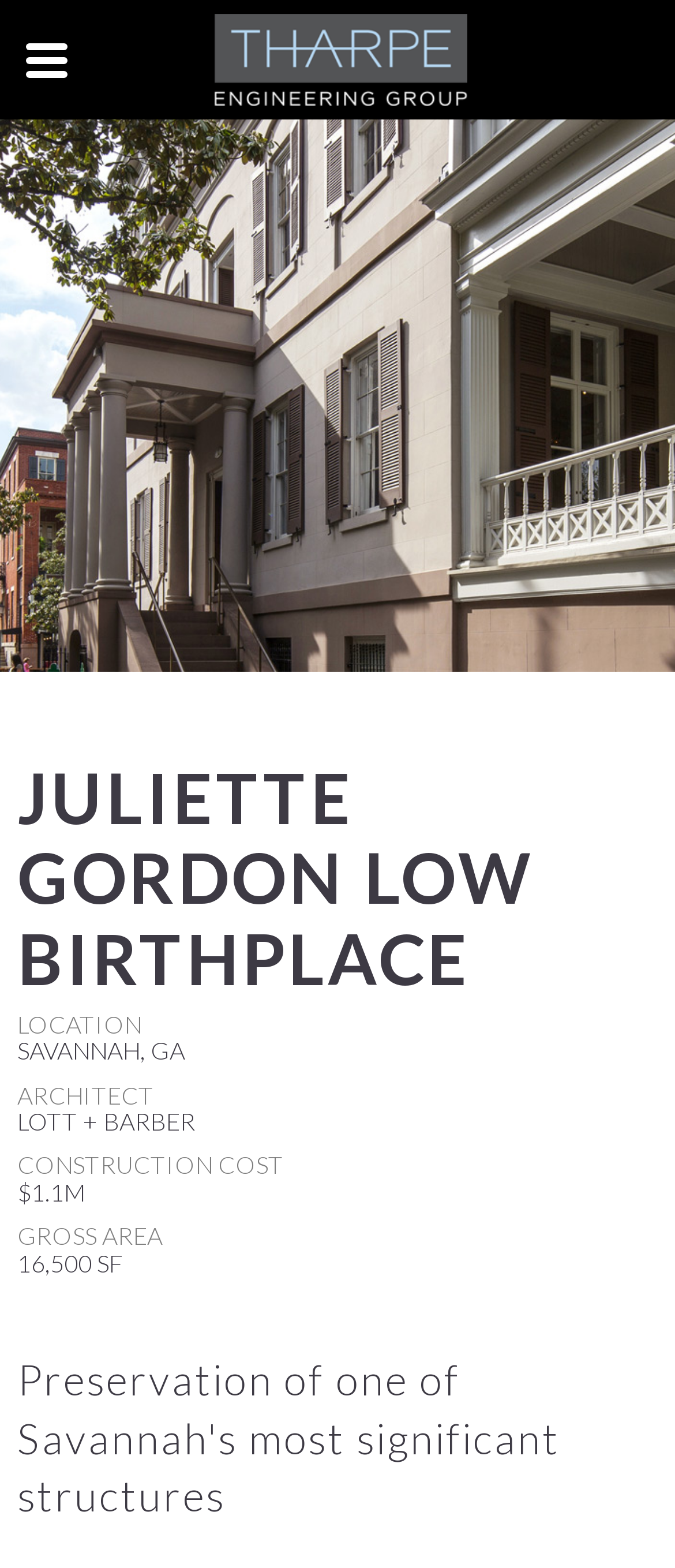Answer with a single word or phrase: 
What is the purpose of the webpage about Juliette Gordon Low Birthplace?

Preservation of a significant structure